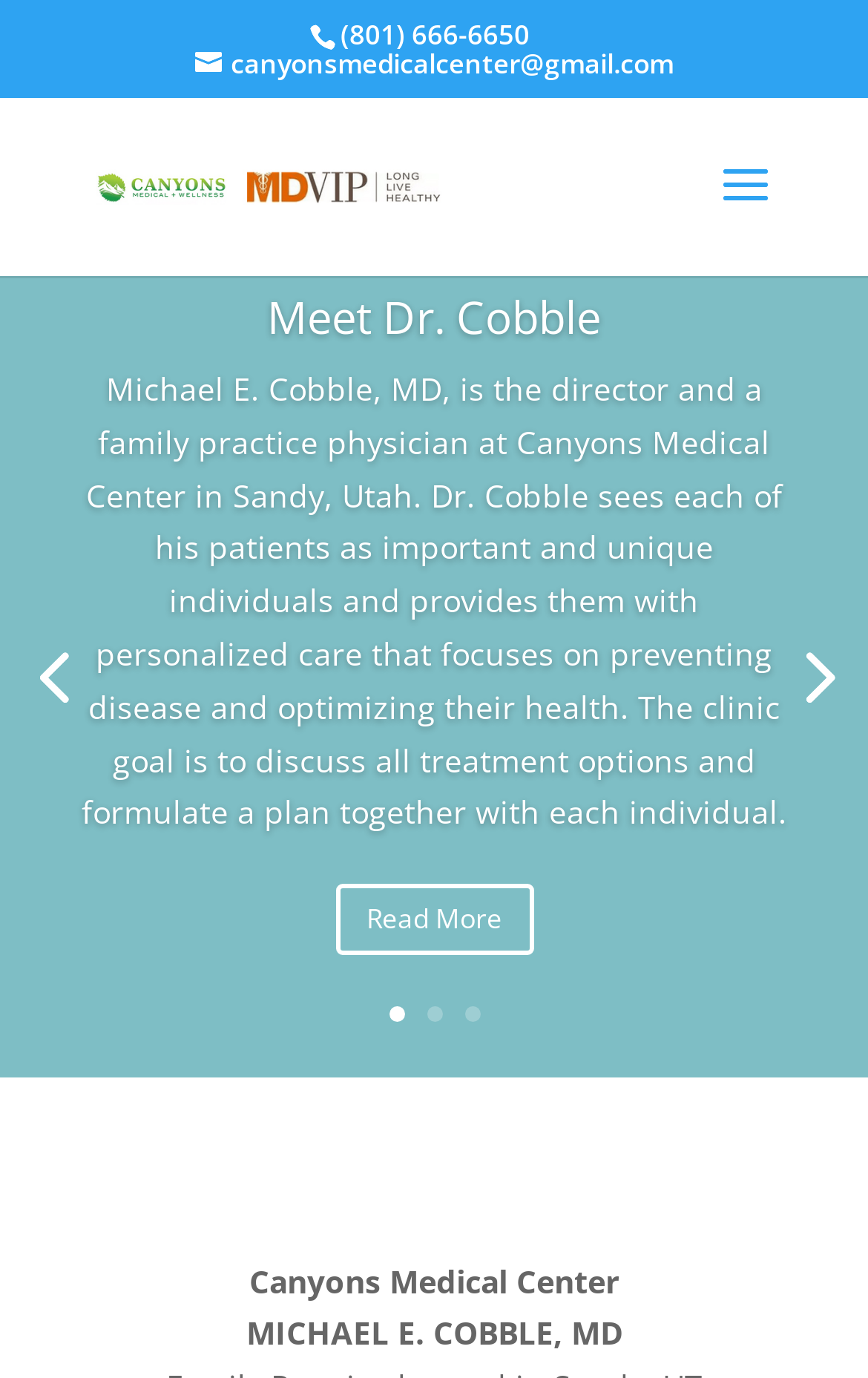Can you show the bounding box coordinates of the region to click on to complete the task described in the instruction: "click the email link"?

[0.224, 0.032, 0.776, 0.06]